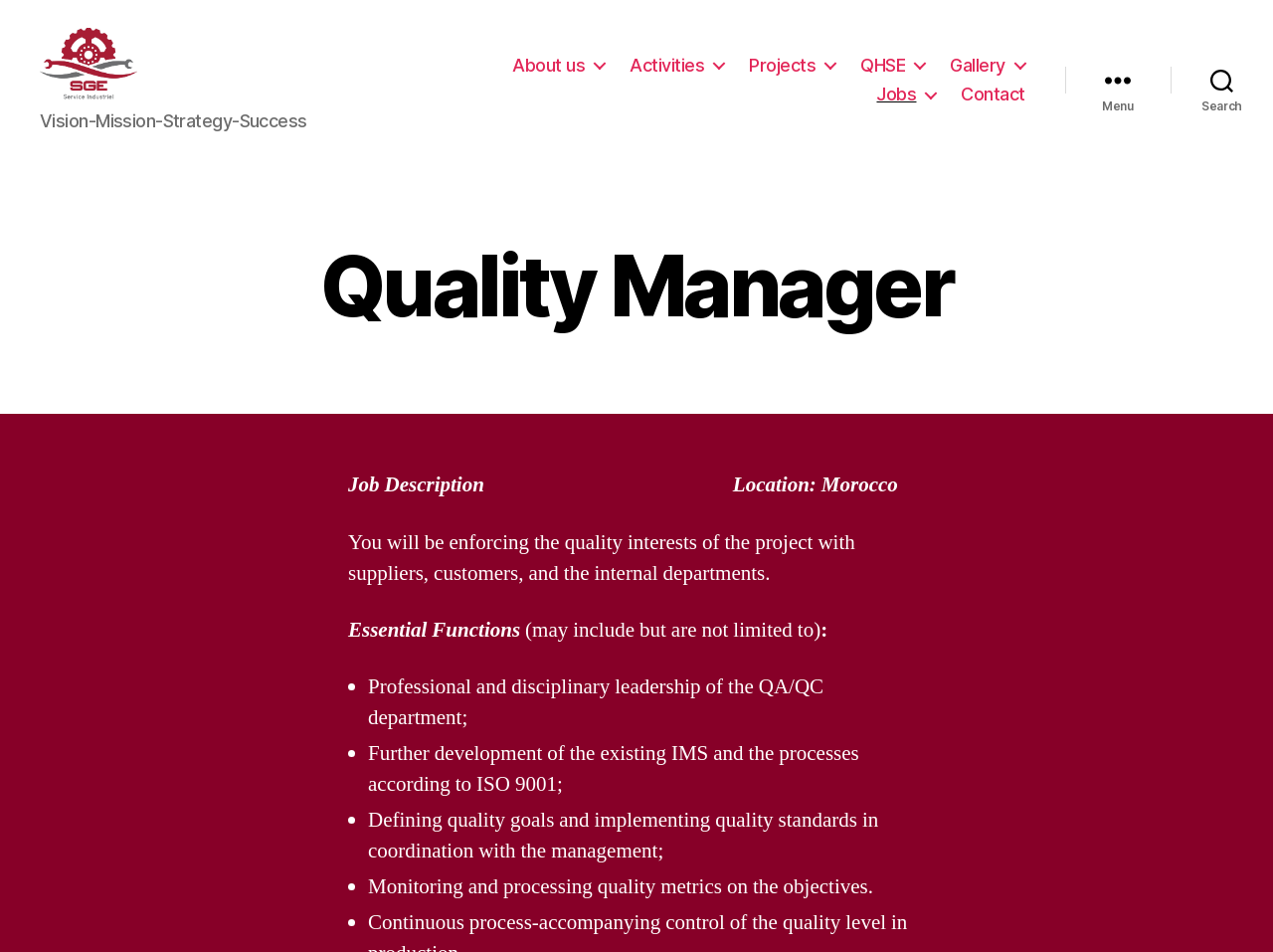What is the purpose of defining quality goals?
Could you give a comprehensive explanation in response to this question?

The purpose of defining quality goals can be inferred from the job description, which states that the Quality Manager will be responsible for 'Defining quality goals and implementing quality standards in coordination with the management'.